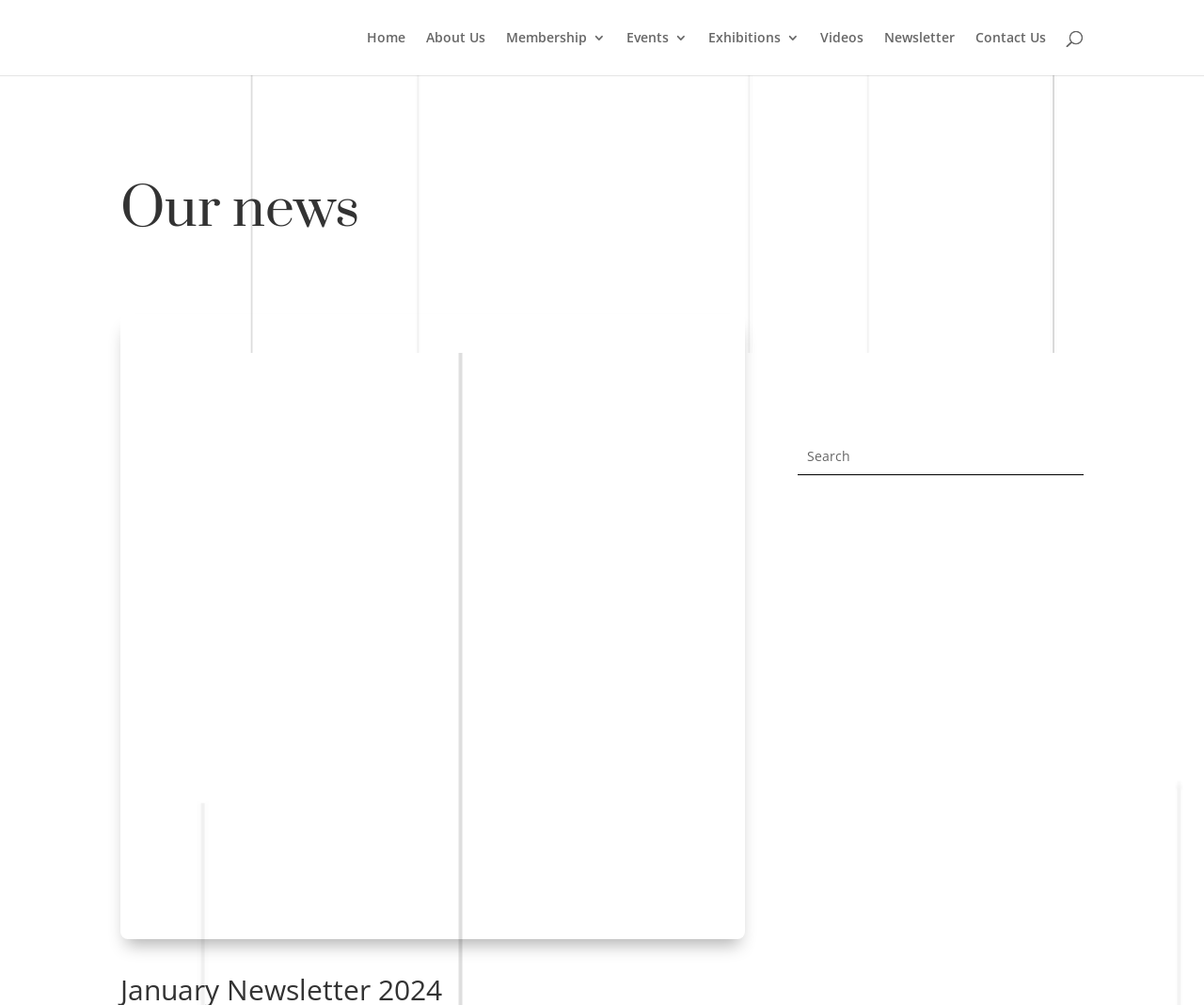Identify the bounding box coordinates of the clickable region necessary to fulfill the following instruction: "contact us". The bounding box coordinates should be four float numbers between 0 and 1, i.e., [left, top, right, bottom].

[0.81, 0.031, 0.869, 0.075]